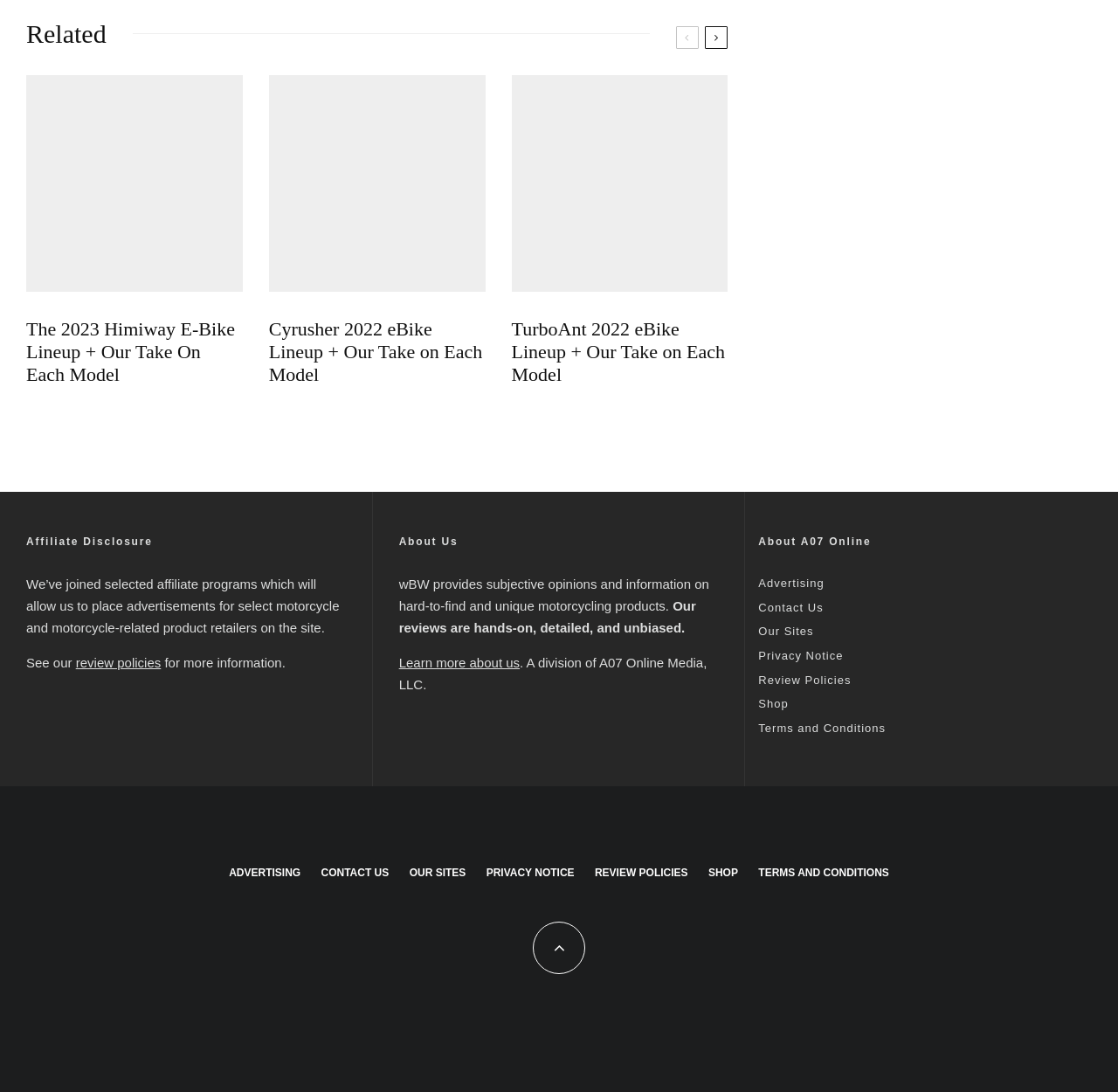Pinpoint the bounding box coordinates of the area that should be clicked to complete the following instruction: "Click on Contact". The coordinates must be given as four float numbers between 0 and 1, i.e., [left, top, right, bottom].

None